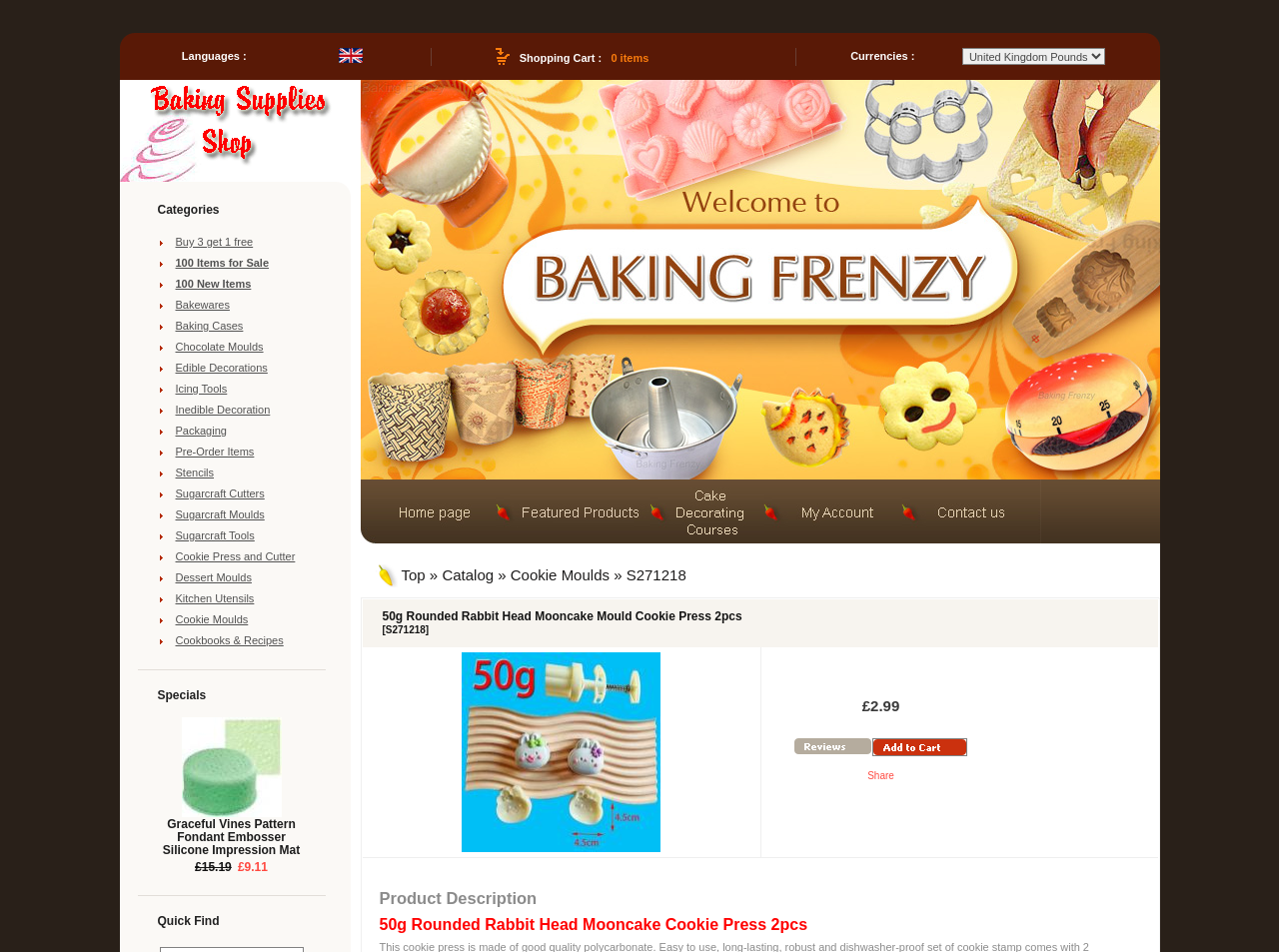Please find the bounding box coordinates of the clickable region needed to complete the following instruction: "View specials". The bounding box coordinates must consist of four float numbers between 0 and 1, i.e., [left, top, right, bottom].

[0.093, 0.716, 0.268, 0.953]